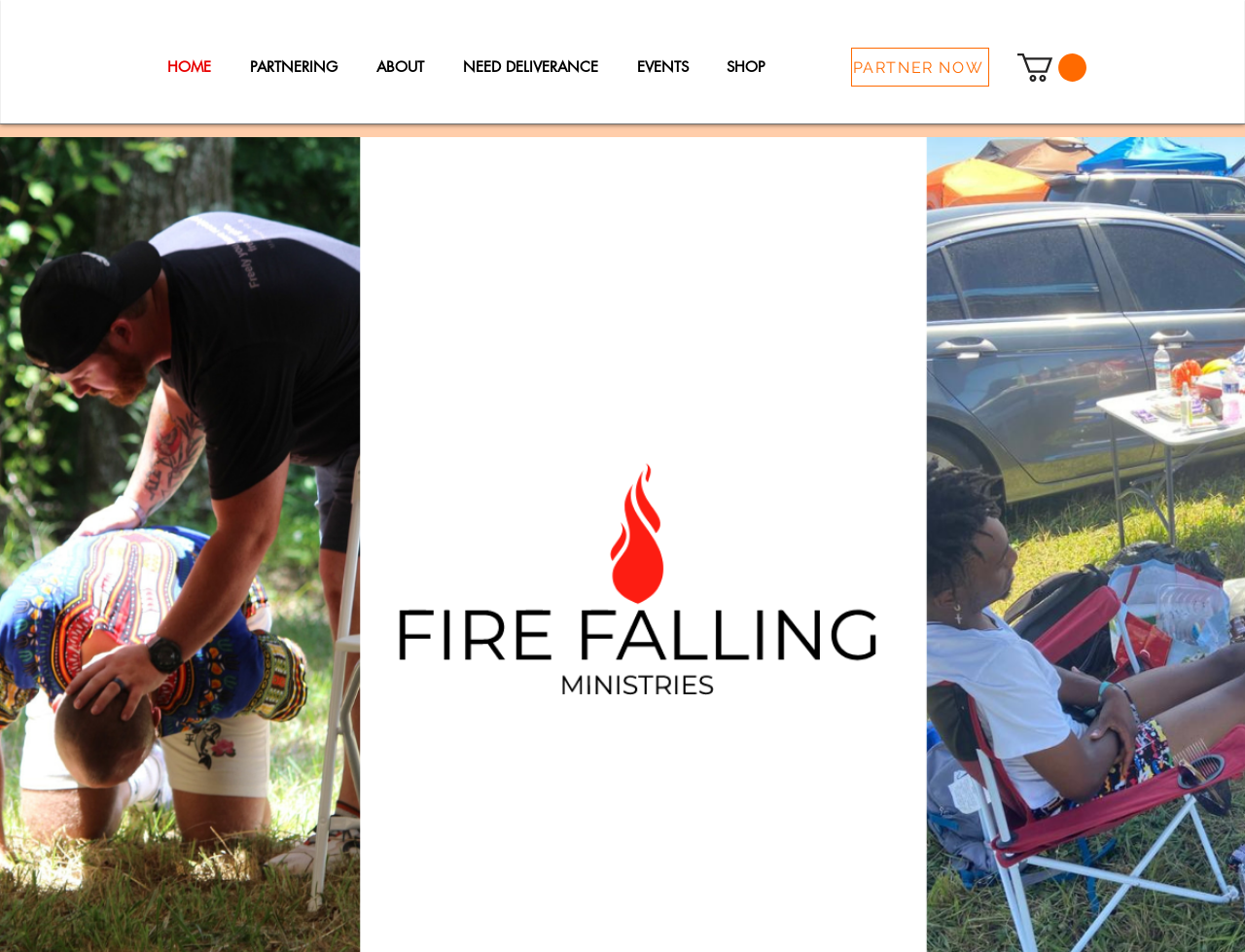Provide a brief response to the question below using a single word or phrase: 
What is the last navigation item?

SHOP